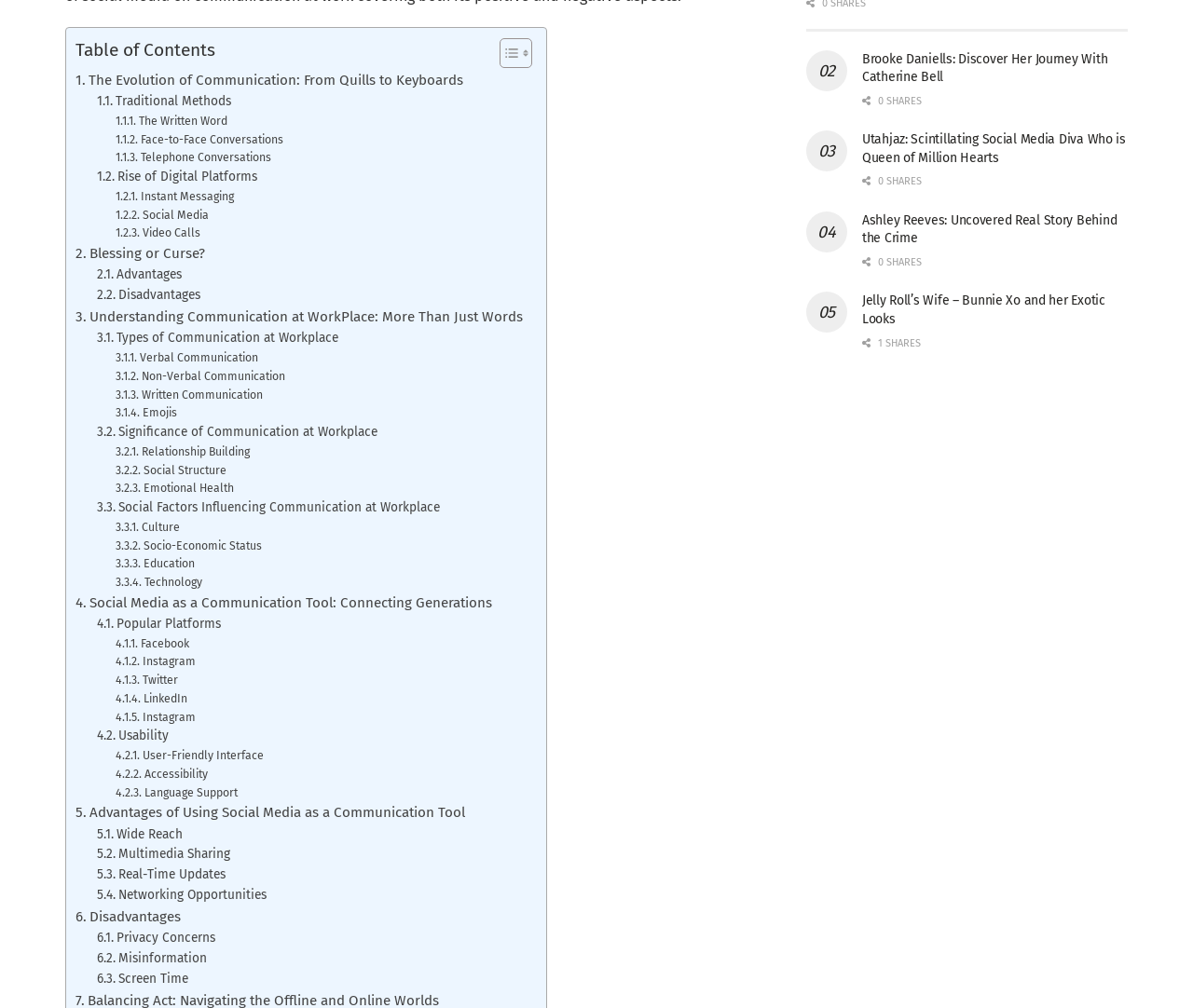Answer the question below with a single word or a brief phrase: 
What is the topic of the link 'Understanding Communication at WorkPlace: More Than Just Words'?

Communication at workplace